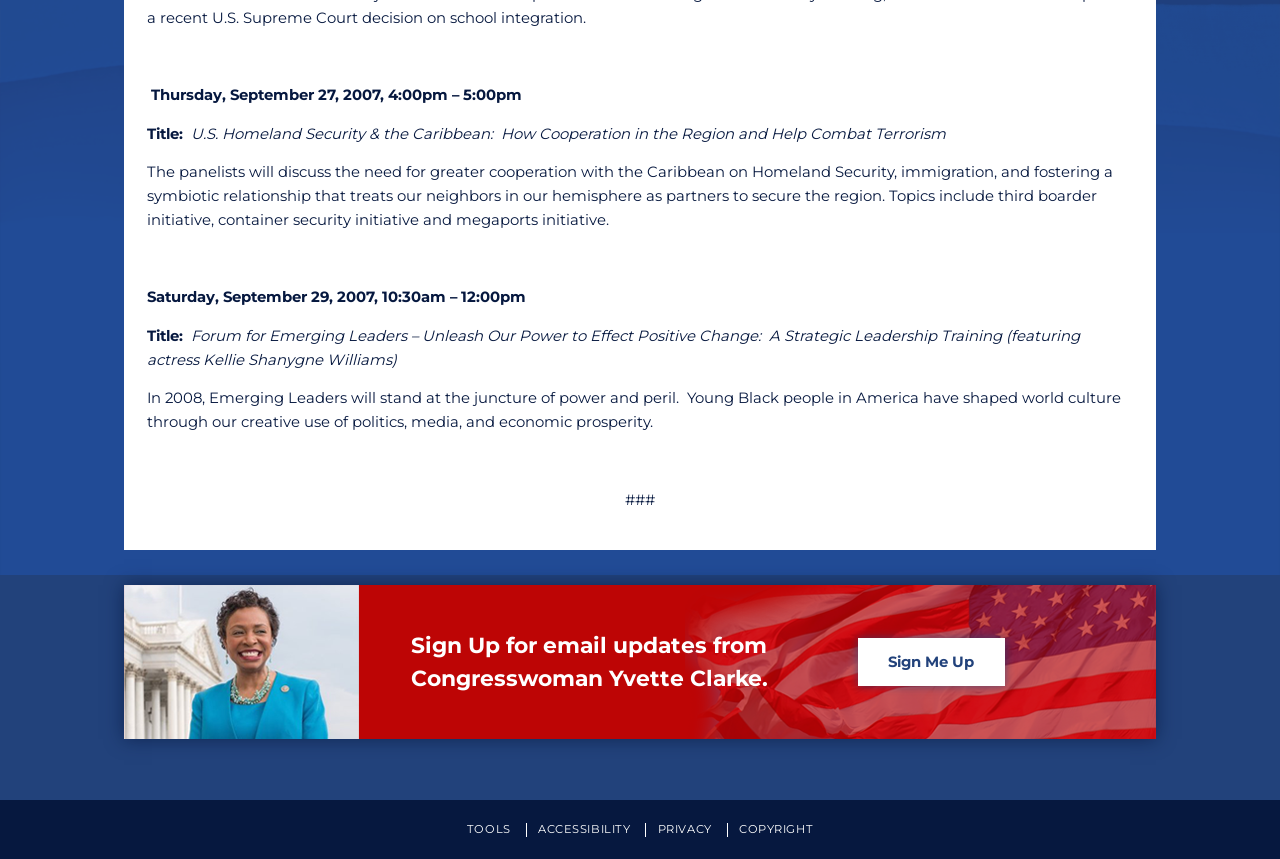Please determine the bounding box coordinates for the element with the description: "Privacy".

[0.514, 0.957, 0.556, 0.973]